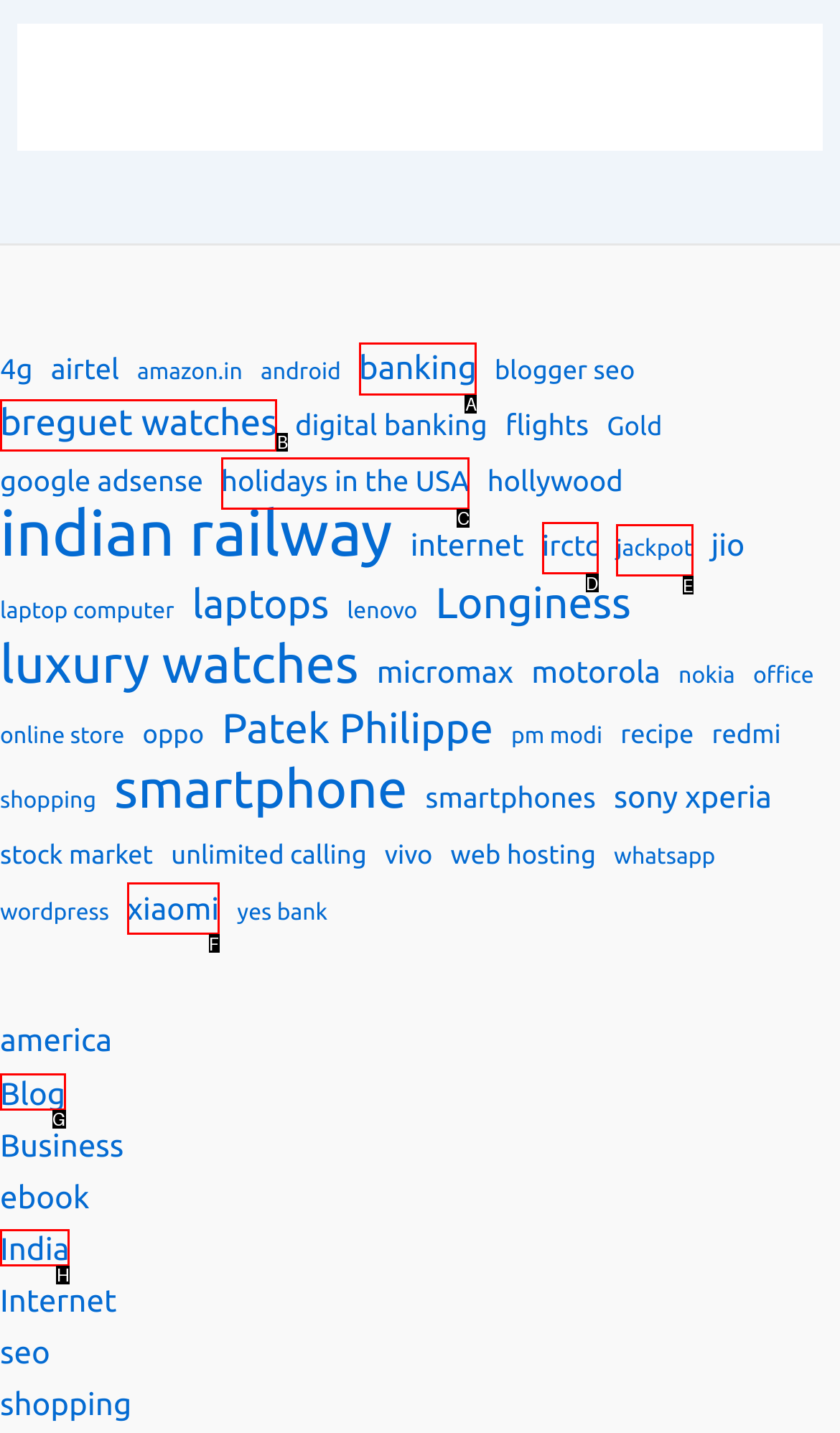Identify the HTML element that matches the description: holidays in the USA. Provide the letter of the correct option from the choices.

C